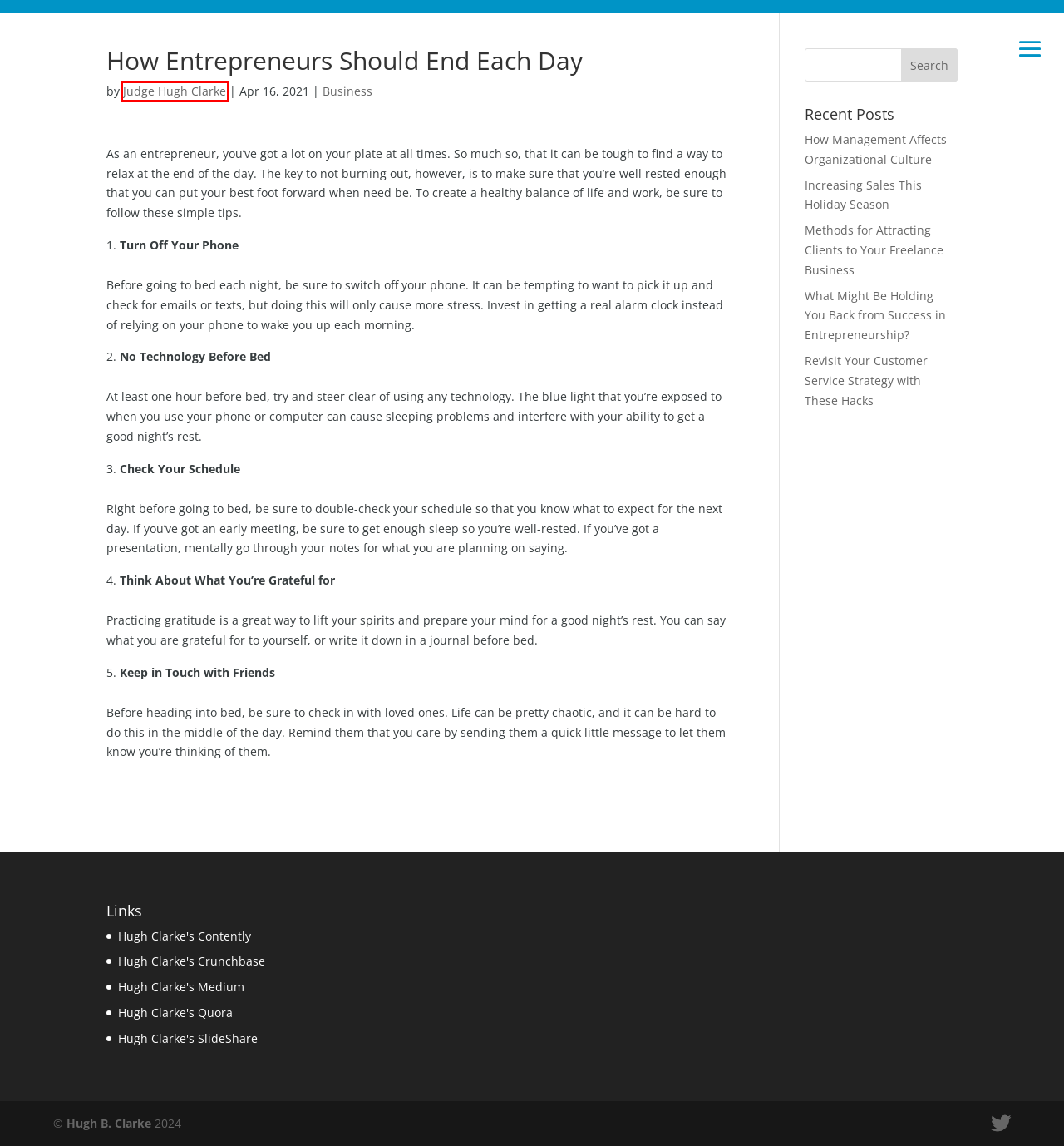You have a screenshot of a webpage with a red bounding box around an element. Identify the webpage description that best fits the new page that appears after clicking the selected element in the red bounding box. Here are the candidates:
A. Leading Content Marketing Company | Contently
B. Judge Hugh Clarke | Hugh B Clarke | Business & Entrepreneurship
C. Business | Hugh B Clarke | Business & Entrepreneurship
D. Increasing Holiday Sales | Hugh B Clarke | Business & Entrepreneurship
E. Freelance Clients | Hugh B Clarke | Business & Entrepreneurship
F. Holding You Back From Success in Entrepreneurship | Hugh B Clarke | Business & Entrepreneurship
G. How Management Affects Organizational Culture | Hugh B Clarke | Business & Entrepreneurship
H. Hugh B. Clarke | Business & Entrepreneurship

B